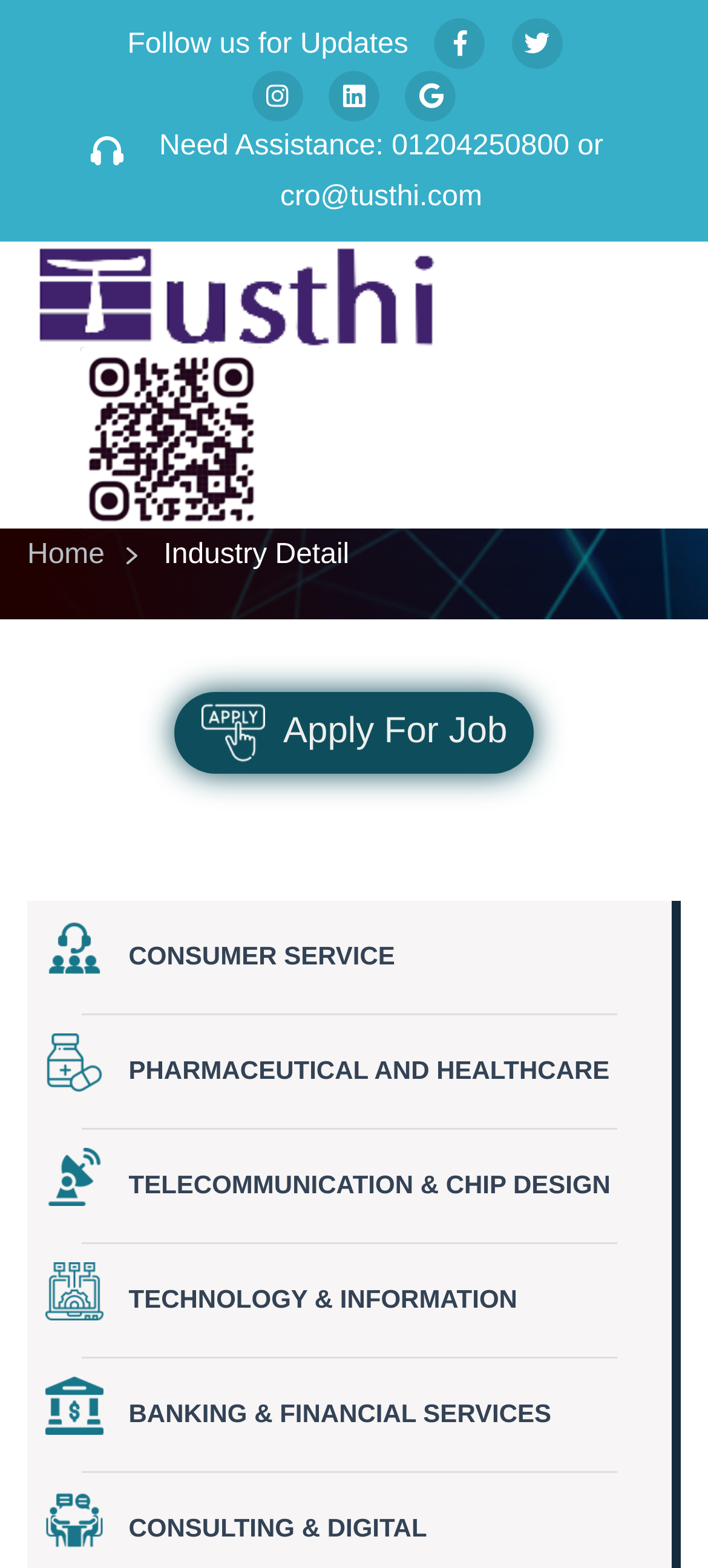Please locate the bounding box coordinates of the region I need to click to follow this instruction: "View industry details".

[0.038, 0.247, 0.962, 0.293]